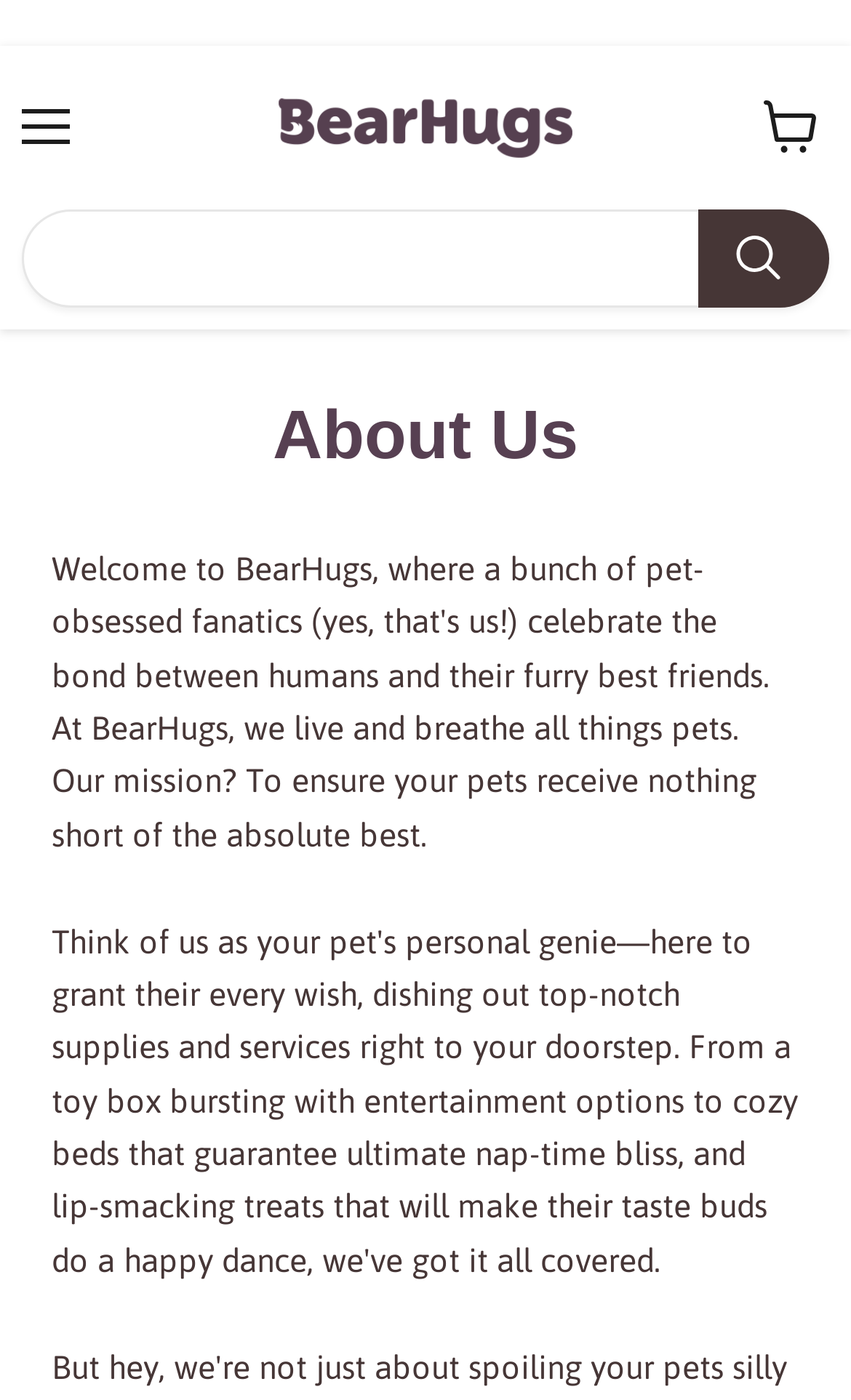What is the function of the textbox on the page?
Analyze the image and deliver a detailed answer to the question.

The textbox on the page is likely a search bar, allowing users to search for specific products or services on the website.